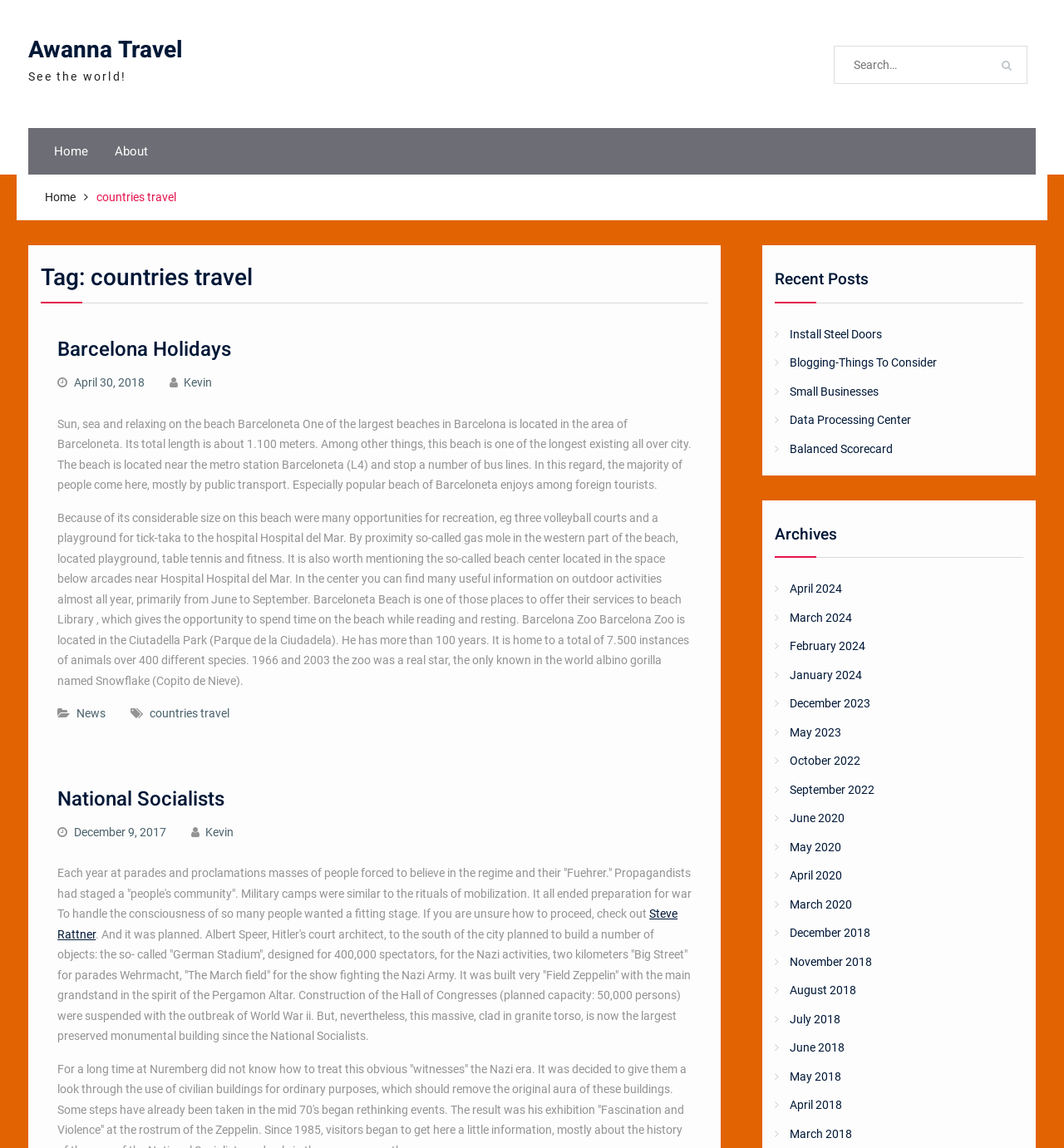Locate the bounding box coordinates of the clickable part needed for the task: "View recent posts".

[0.728, 0.225, 0.962, 0.264]